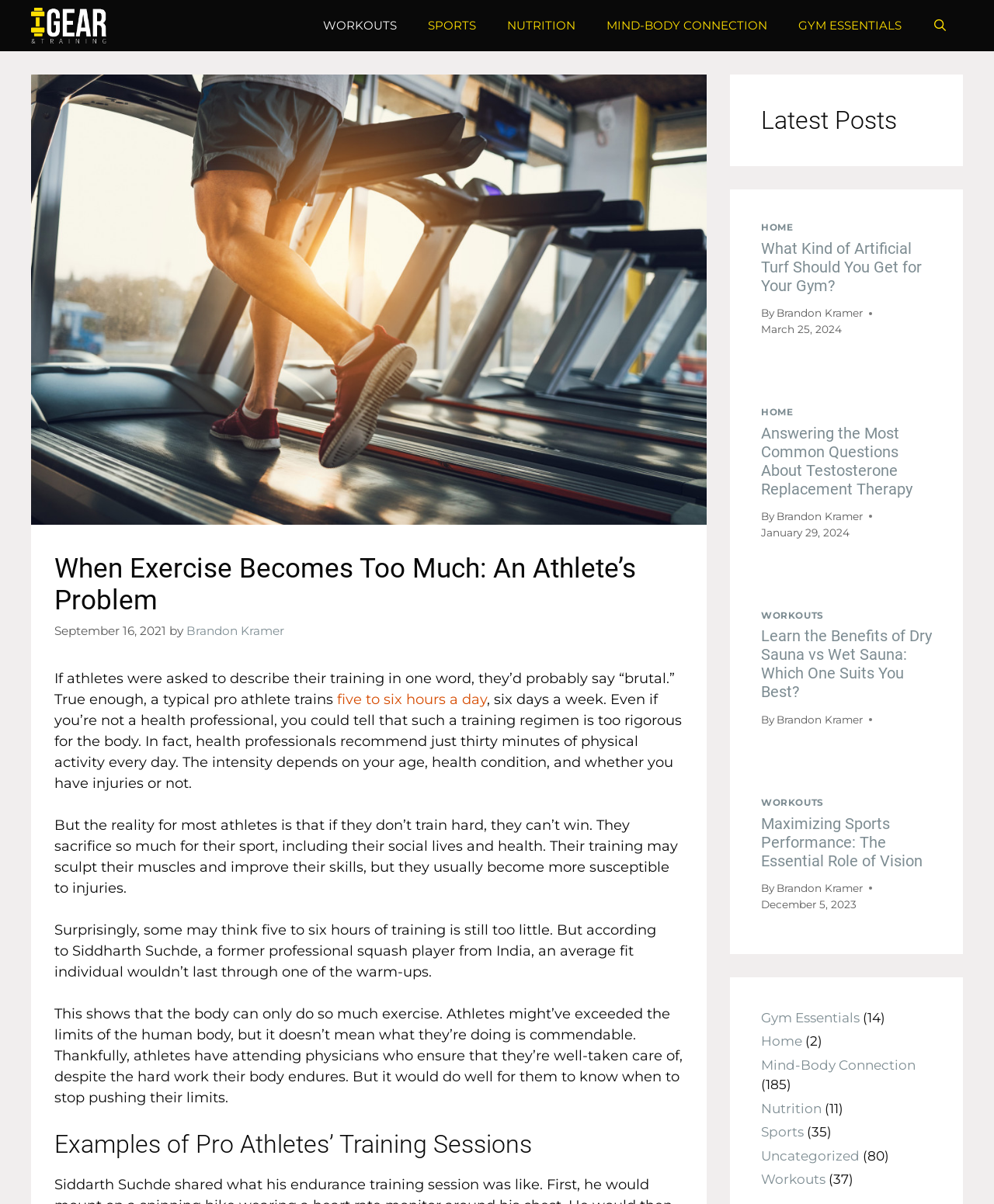Based on the visual content of the image, answer the question thoroughly: How many categories are listed at the bottom of the page?

I counted the number of link elements at the bottom of the page, and there are 7 categories listed, including 'Gym Essentials', 'Home', 'Mind-Body Connection', 'Nutrition', 'Sports', 'Uncategorized', and 'Workouts'.